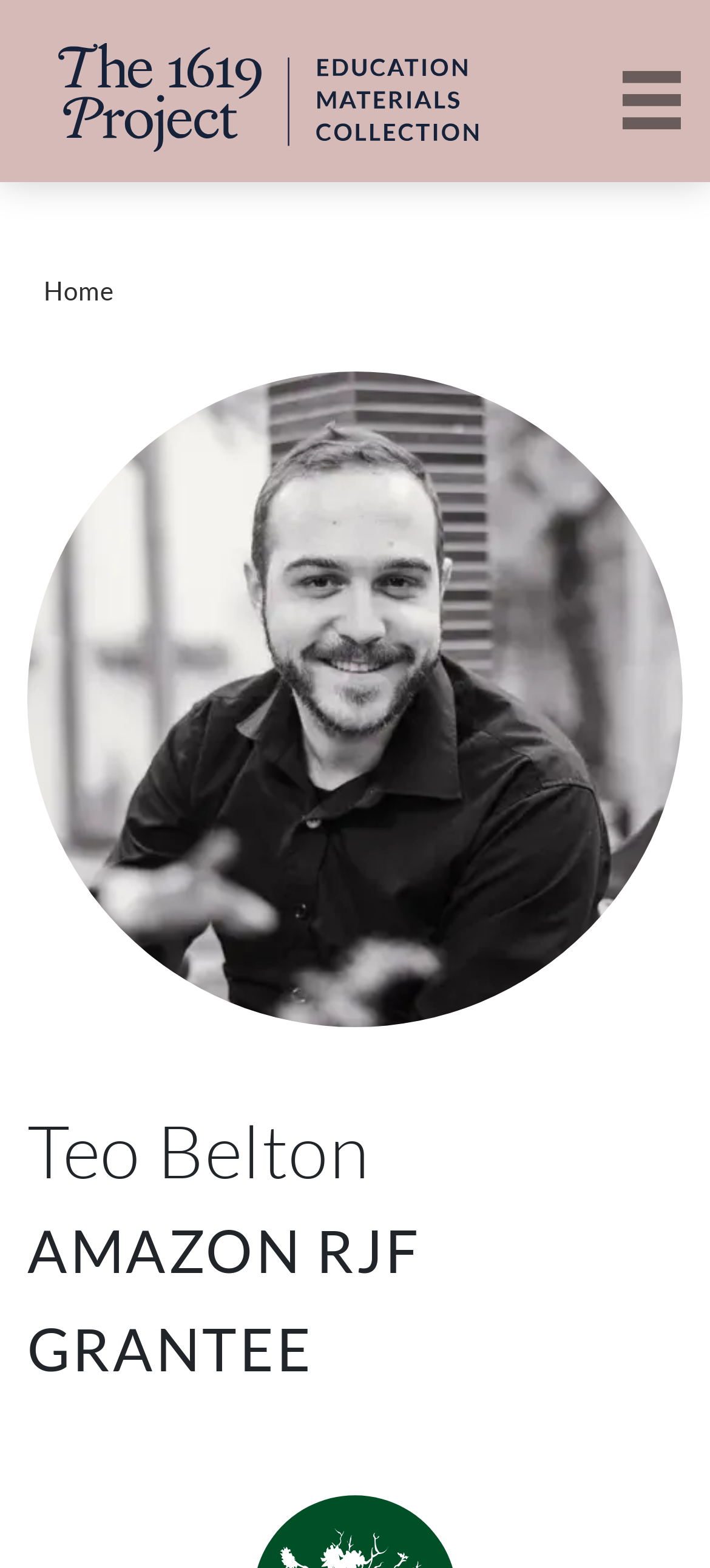What is the name of the person on this webpage?
Provide a fully detailed and comprehensive answer to the question.

I determined the answer by looking at the heading element with the text 'Teo Belton' which is prominently displayed on the webpage.